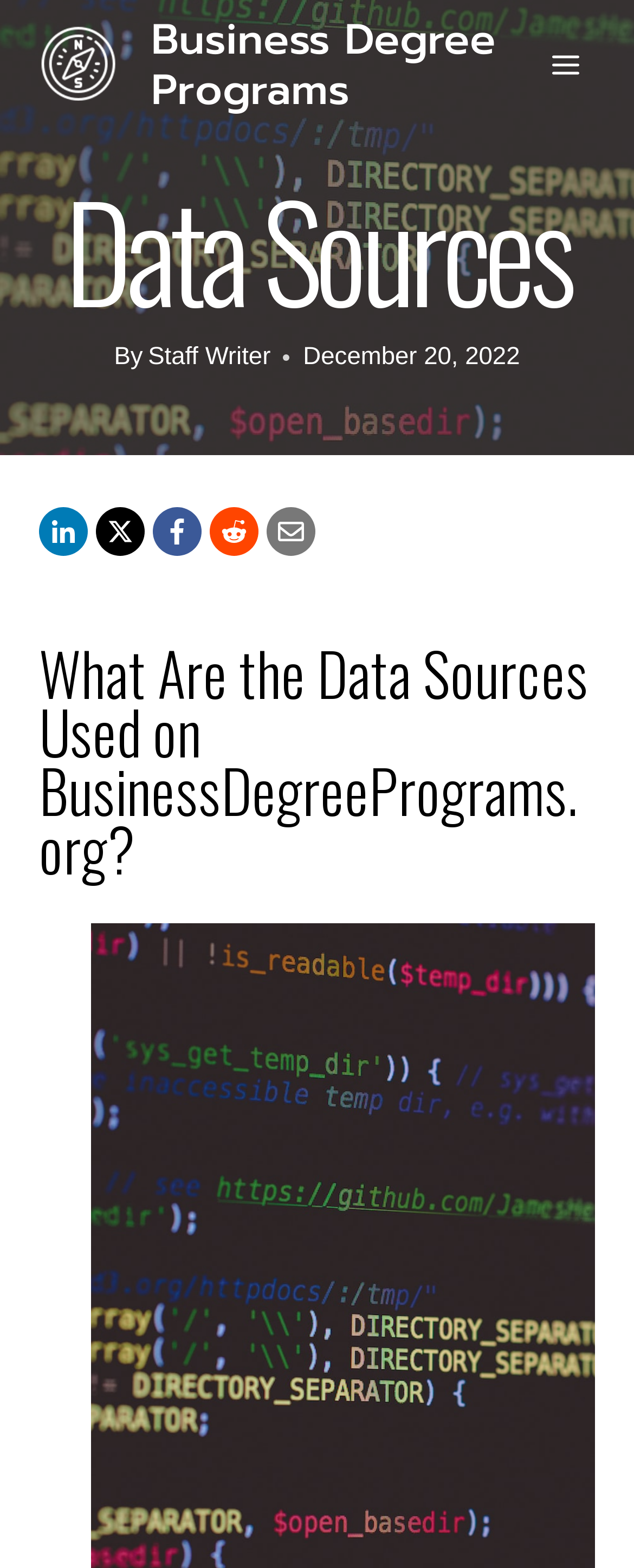Answer the following query concisely with a single word or phrase:
How many social media links are there?

5